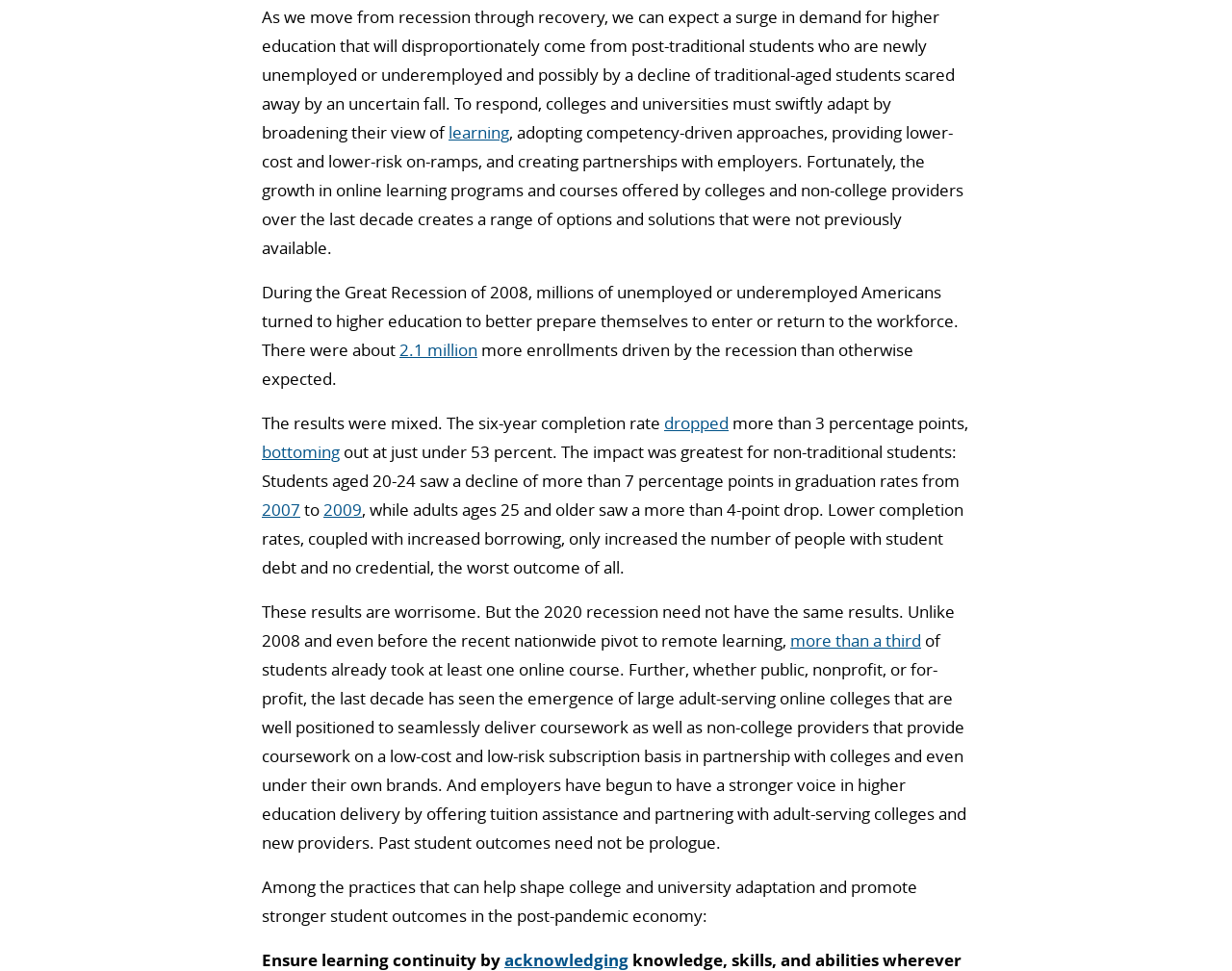Find the bounding box coordinates for the HTML element described in this sentence: "title="Membership Joining form 23-24.pdf"". Provide the coordinates as four float numbers between 0 and 1, in the format [left, top, right, bottom].

None